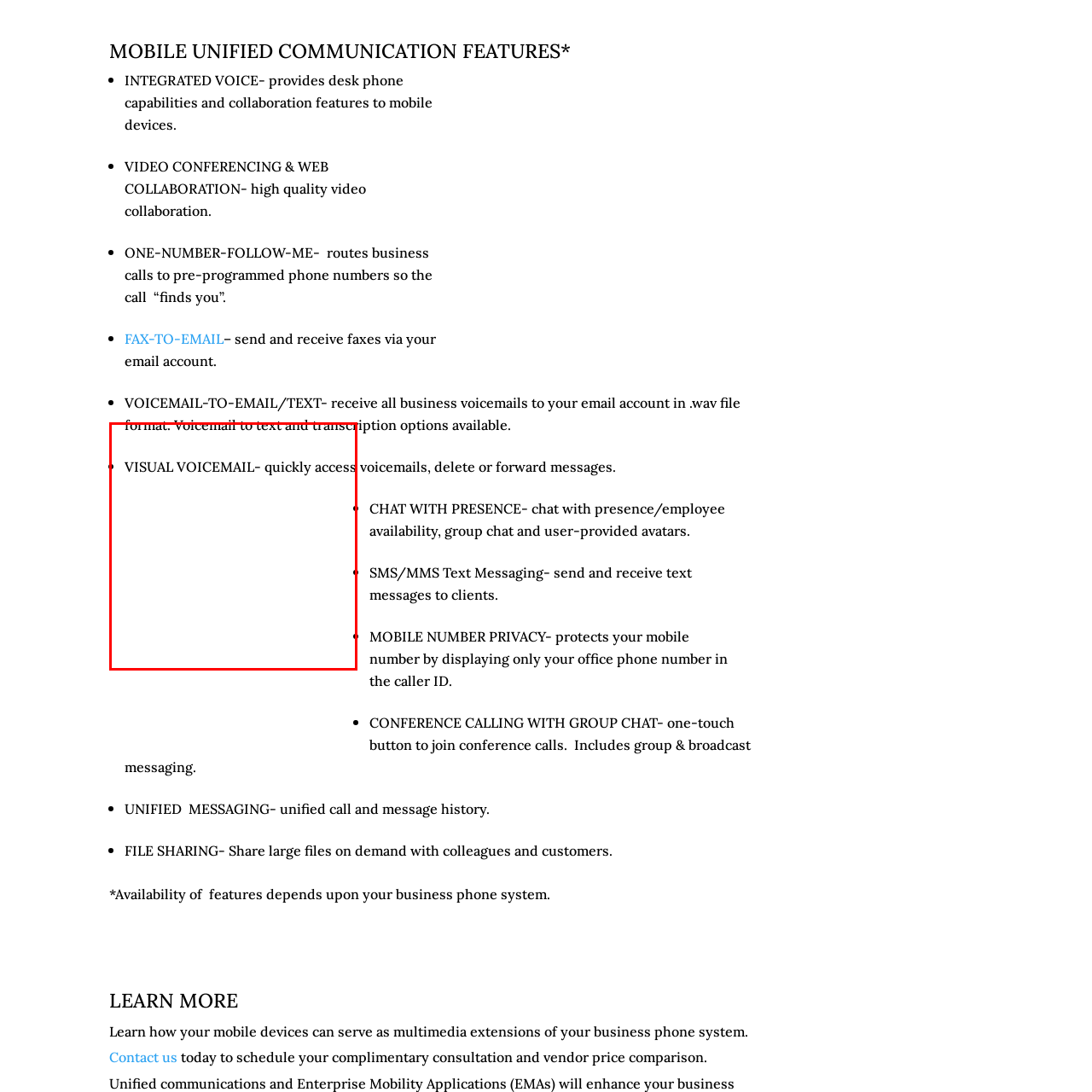Offer an in-depth description of the picture located within the red frame.

The image showcases a Cisco mobile application interface that features a high-quality video conferencing screen on a smartphone. This application is designed for seamless video collaboration, allowing users to conduct meetings and engage in effective communication effortlessly. The interface likely highlights key functionalities such as video calls, chat features, and voicemail services, focusing on enhancing business connectivity. The app serves as a multimedia extension of business phone systems, promoting streamlined interactions and productivity for users on the go.